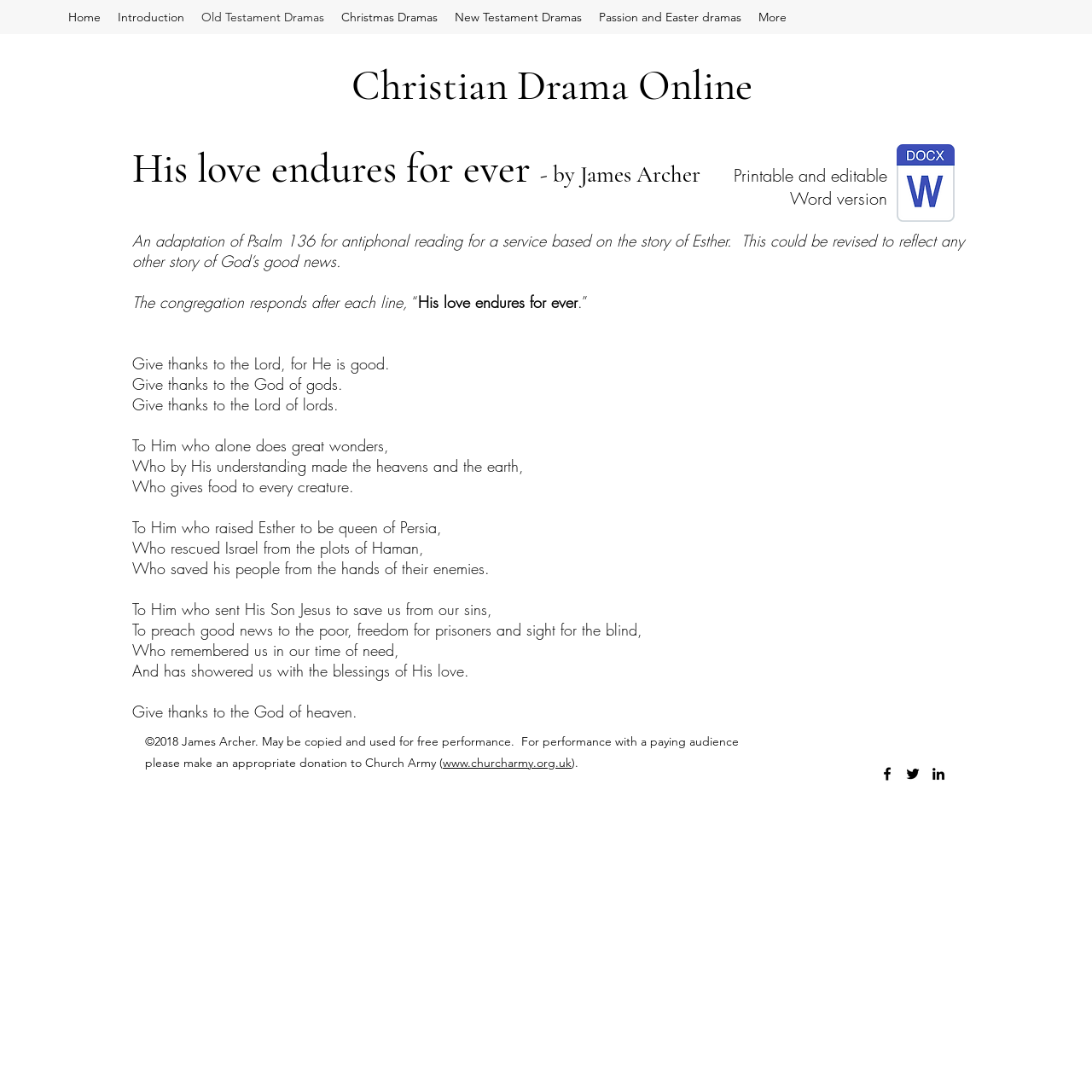Use a single word or phrase to answer this question: 
What is the format of the downloadable file?

Word document